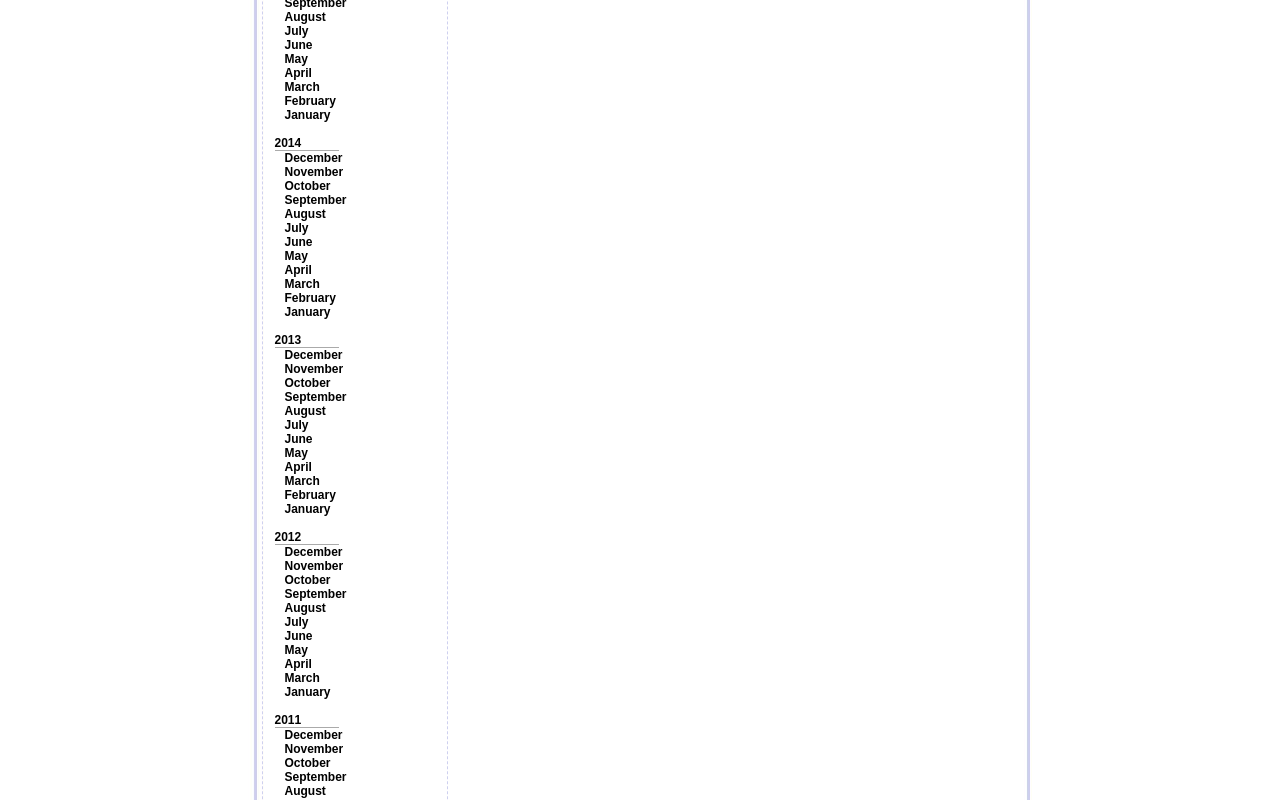Provide a brief response to the question below using a single word or phrase: 
How many years are listed?

4